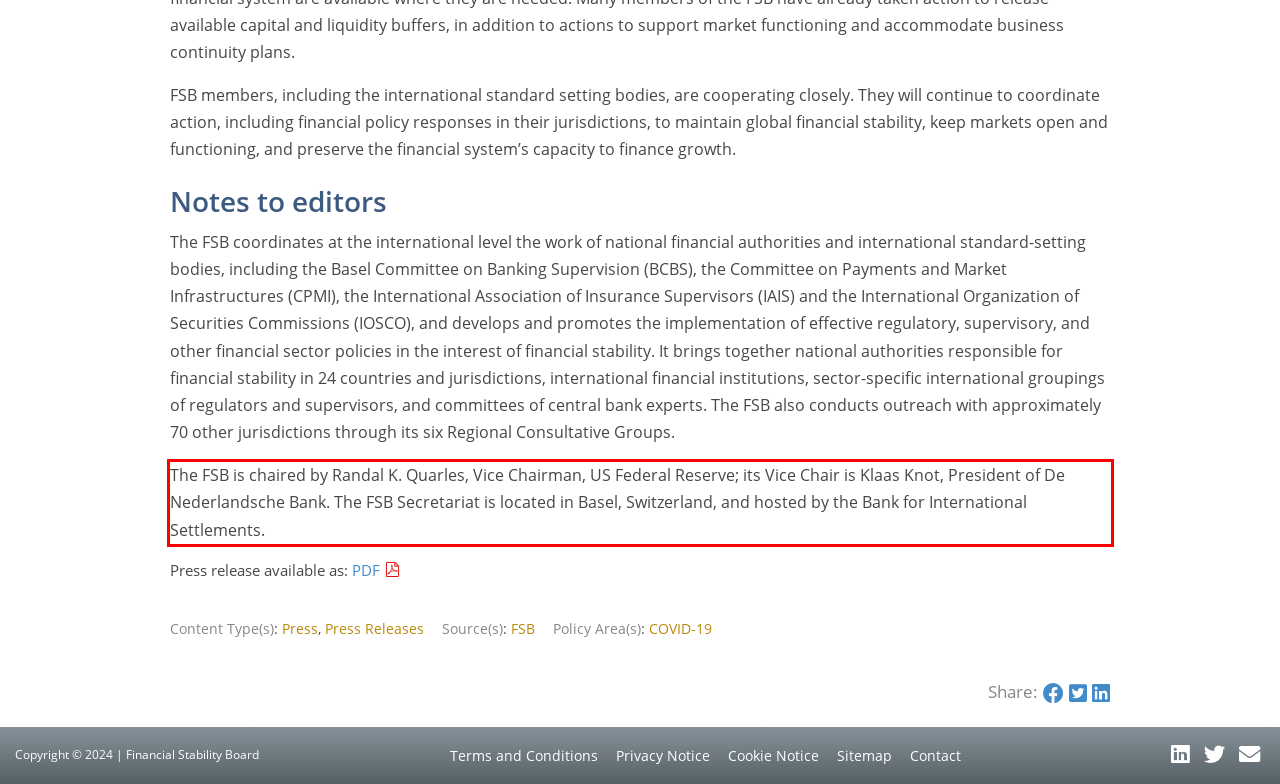You have a screenshot of a webpage where a UI element is enclosed in a red rectangle. Perform OCR to capture the text inside this red rectangle.

The FSB is chaired by Randal K. Quarles, Vice Chairman, US Federal Reserve; its Vice Chair is Klaas Knot, President of De Nederlandsche Bank. The FSB Secretariat is located in Basel, Switzerland, and hosted by the Bank for International Settlements.